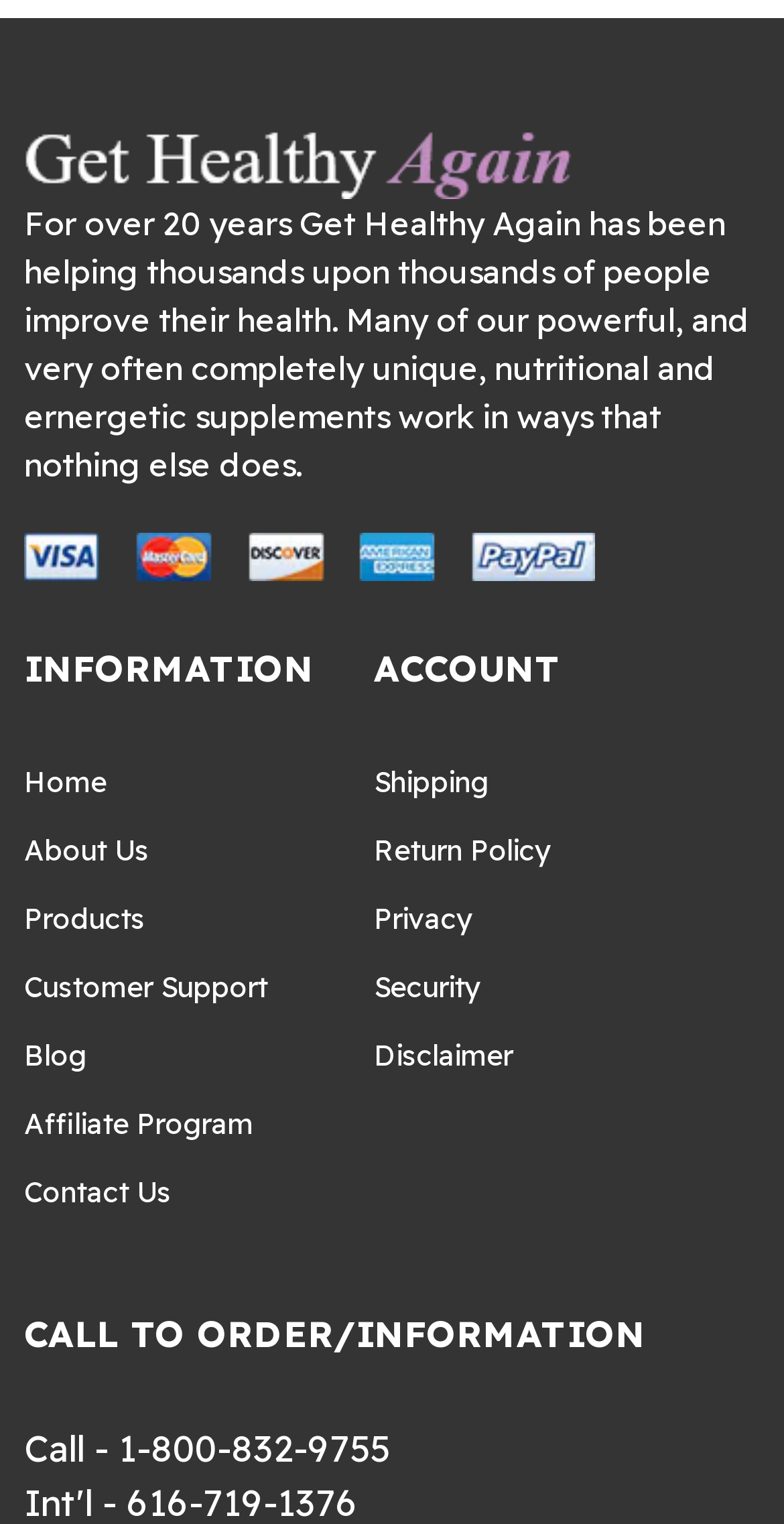Provide the bounding box coordinates for the UI element that is described by this text: "Security". The coordinates should be in the form of four float numbers between 0 and 1: [left, top, right, bottom].

[0.477, 0.636, 0.613, 0.66]